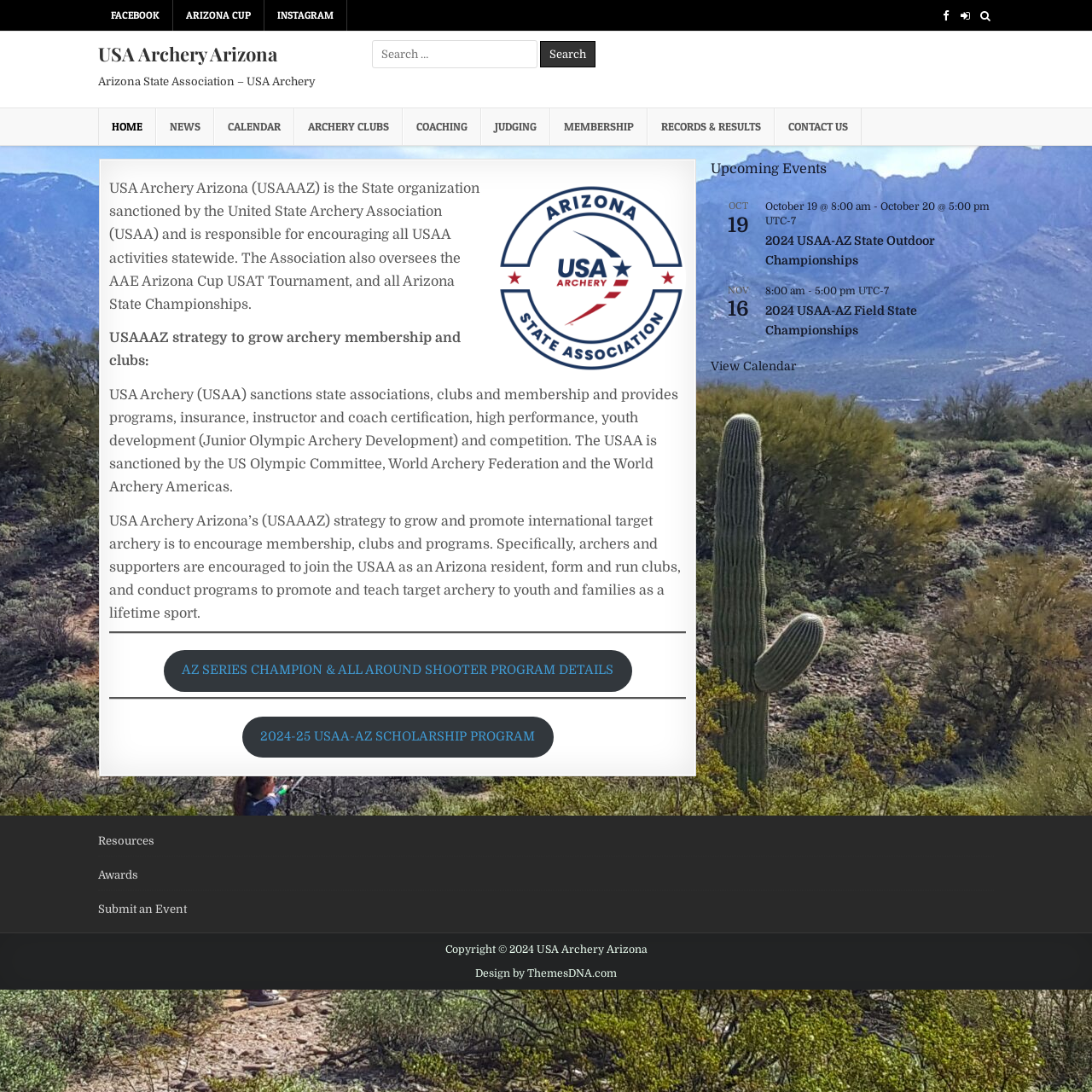Provide a one-word or one-phrase answer to the question:
What is the name of the upcoming event on October 19?

2024 USAA-AZ State Outdoor Championships